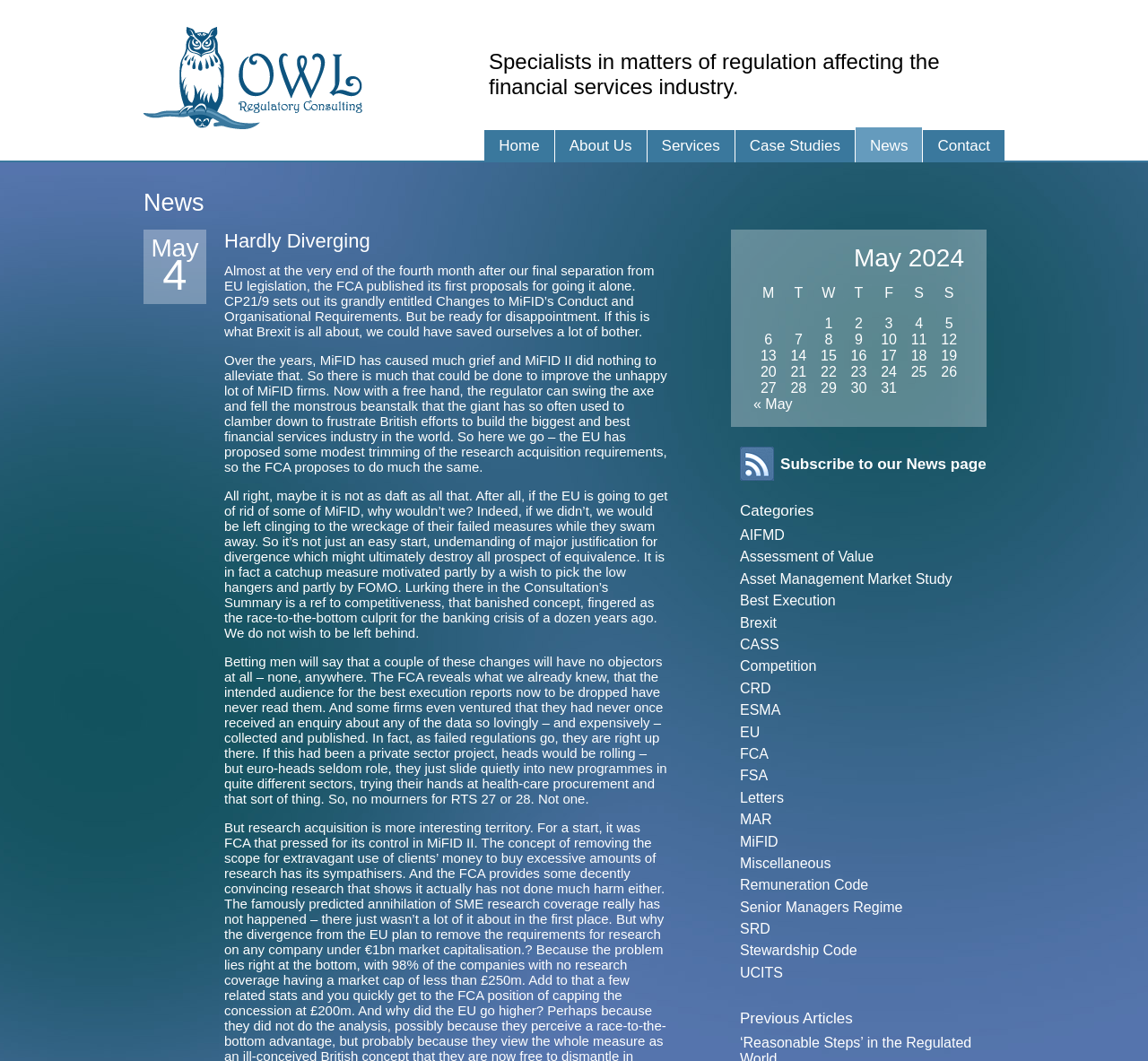Locate the bounding box coordinates of the clickable element to fulfill the following instruction: "Read the news article titled Hardly Diverging". Provide the coordinates as four float numbers between 0 and 1 in the format [left, top, right, bottom].

[0.195, 0.216, 0.582, 0.238]